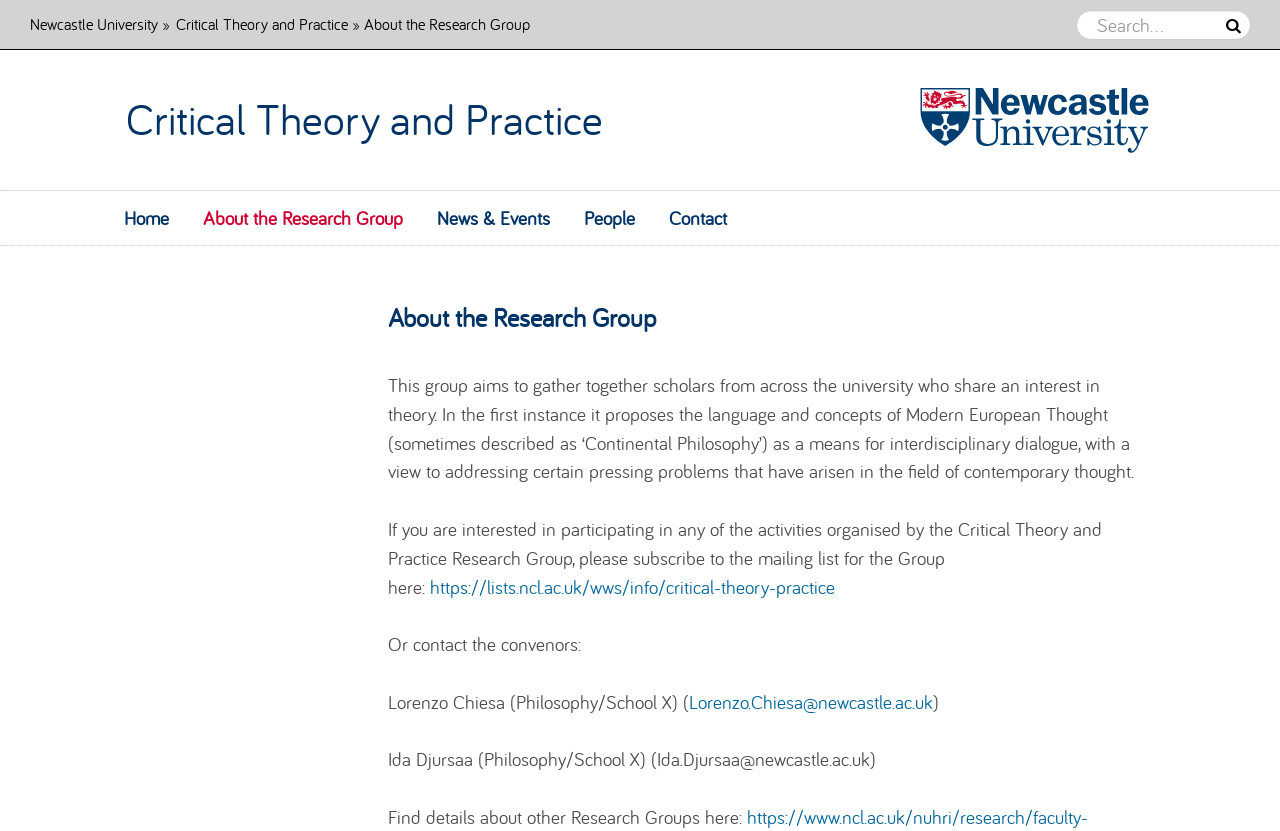Please find the bounding box for the following UI element description. Provide the coordinates in (top-left x, top-left y, bottom-right x, bottom-right y) format, with values between 0 and 1: Critical Theory and Practice

[0.099, 0.11, 0.471, 0.177]